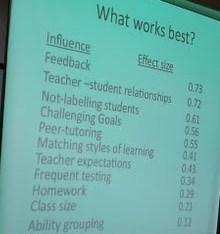Give a one-word or short phrase answer to the question: 
What is the ranking of 'Teacher-student relationships' in terms of effect size?

0.72